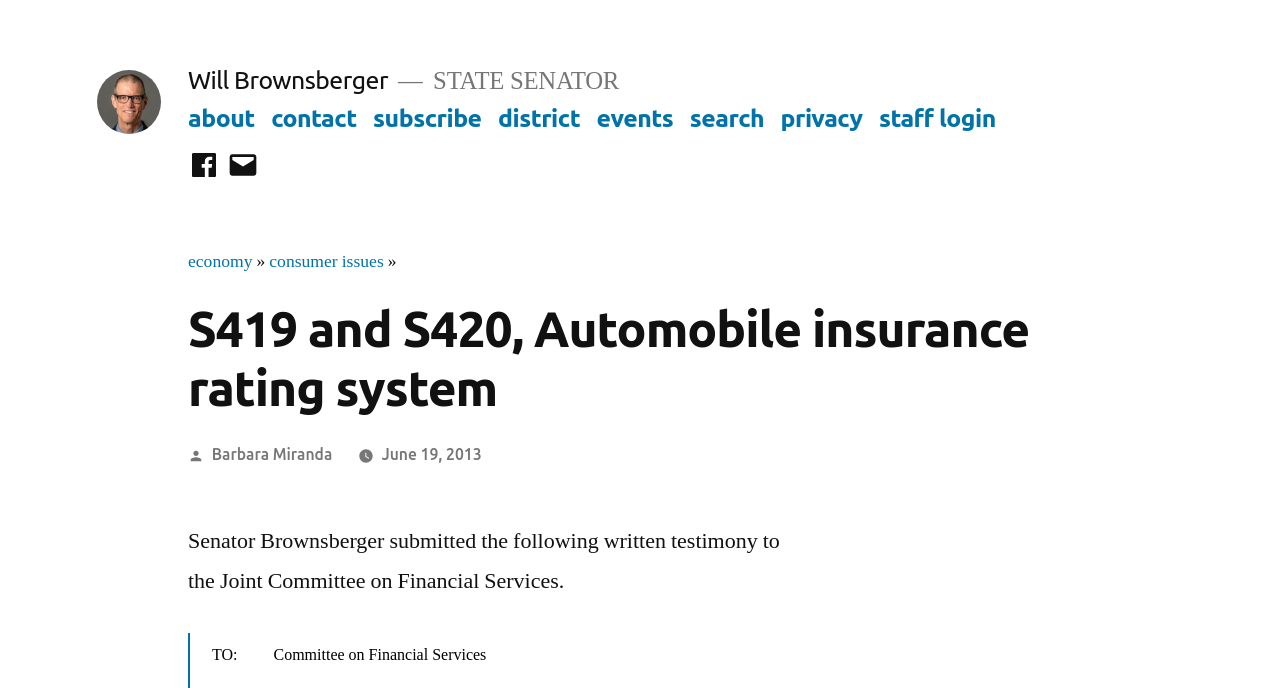Give a detailed account of the webpage, highlighting key information.

This webpage is about Senator Will Brownsberger's written testimony on S419 and S420, an automobile insurance rating system. At the top left, there is a link to Will Brownsberger's profile, accompanied by a small image of him. Below this, there is a navigation menu with links to various sections of the website, including "about", "contact", "subscribe", and more.

To the right of the navigation menu, there is a heading that displays the title of the webpage, "S419 and S420, Automobile insurance rating system". Below this heading, there is a section with links to related topics, including "economy" and "consumer issues".

The main content of the webpage is a written testimony by Senator Brownsberger, which is introduced by a paragraph of text stating that he submitted the testimony to the Joint Committee on Financial Services. The testimony itself is not provided in the accessibility tree, but it likely follows this introductory paragraph.

At the bottom of the webpage, there is a section with links to social media platforms, including Facebook and email. There is also a timestamp indicating that the testimony was posted on June 19, 2013.